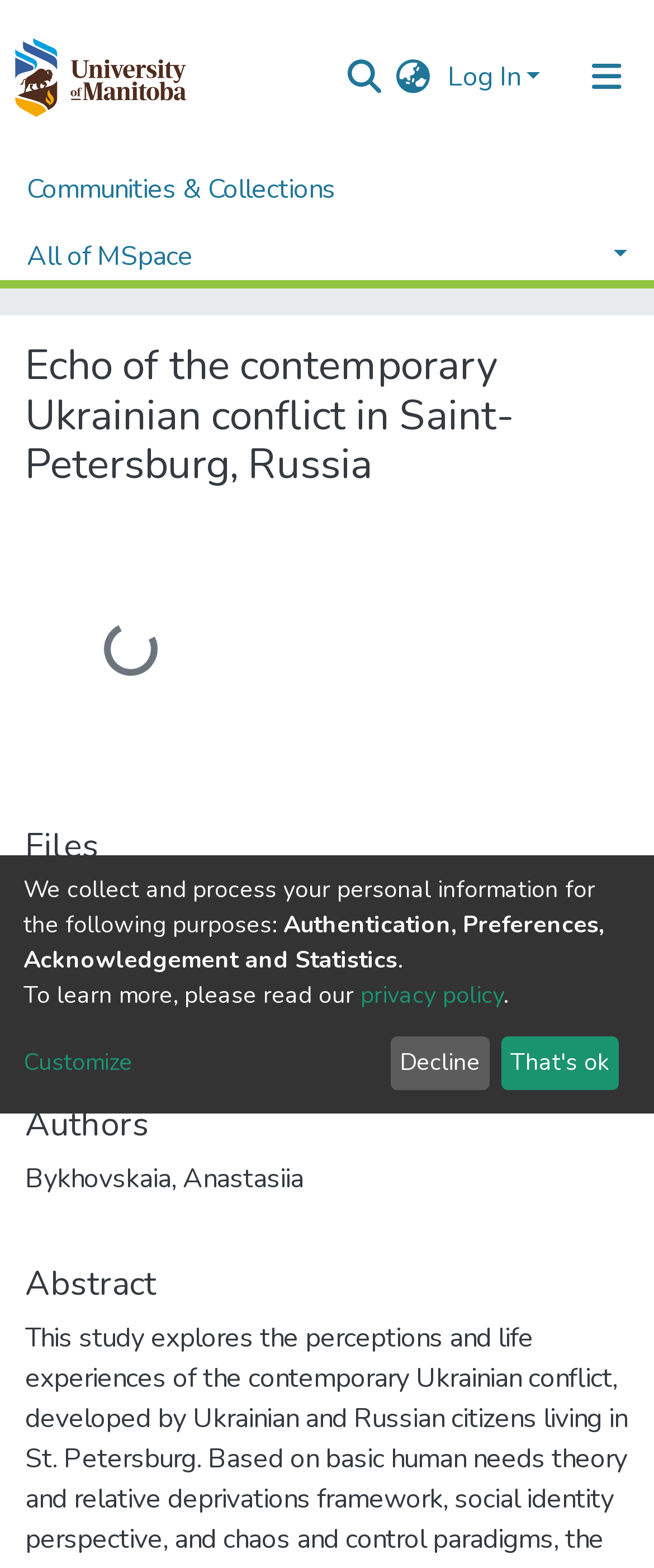Answer in one word or a short phrase: 
What is the date of the publication?

2017